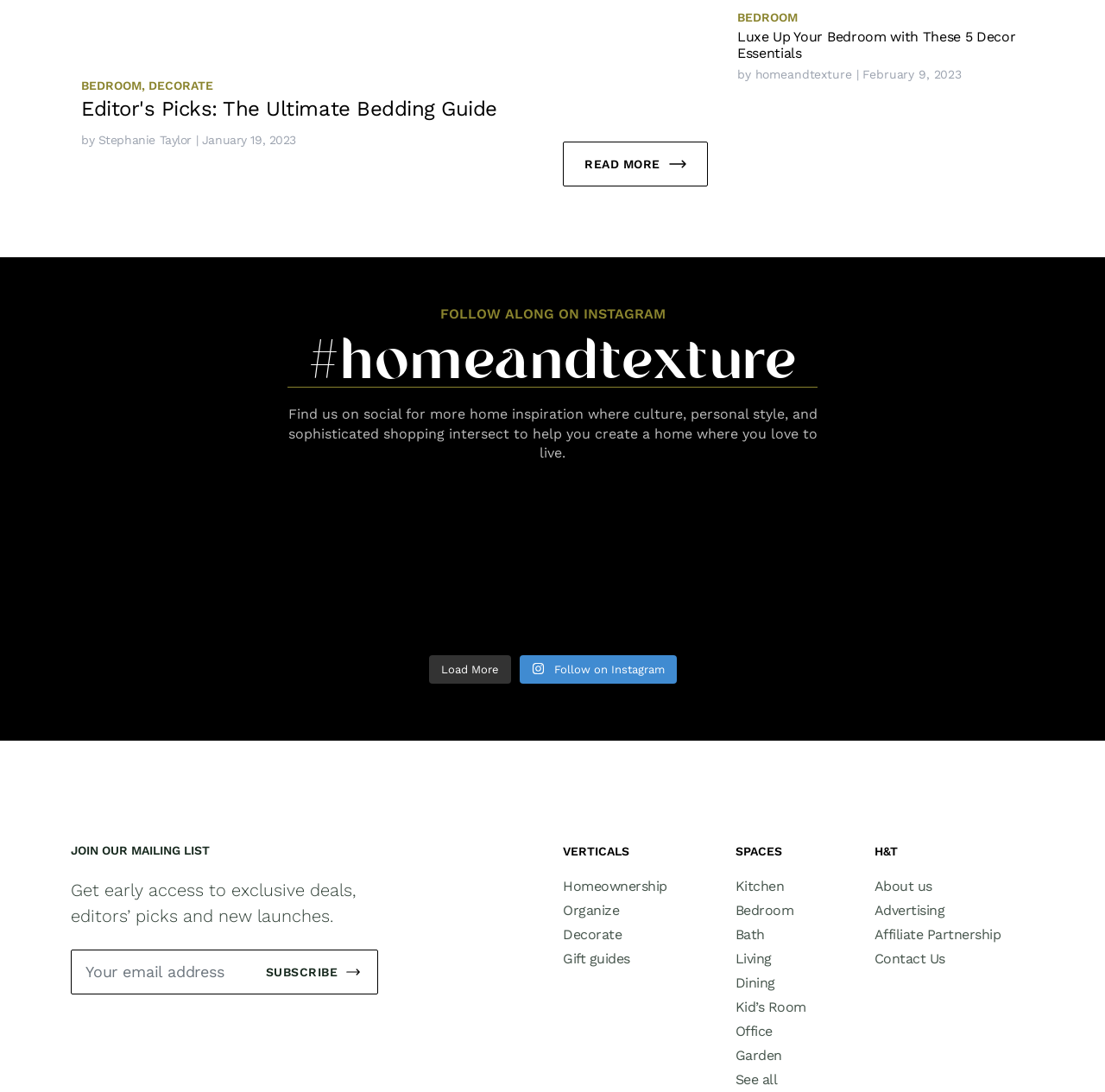Show the bounding box coordinates for the HTML element described as: "See all".

[0.665, 0.982, 0.76, 0.995]